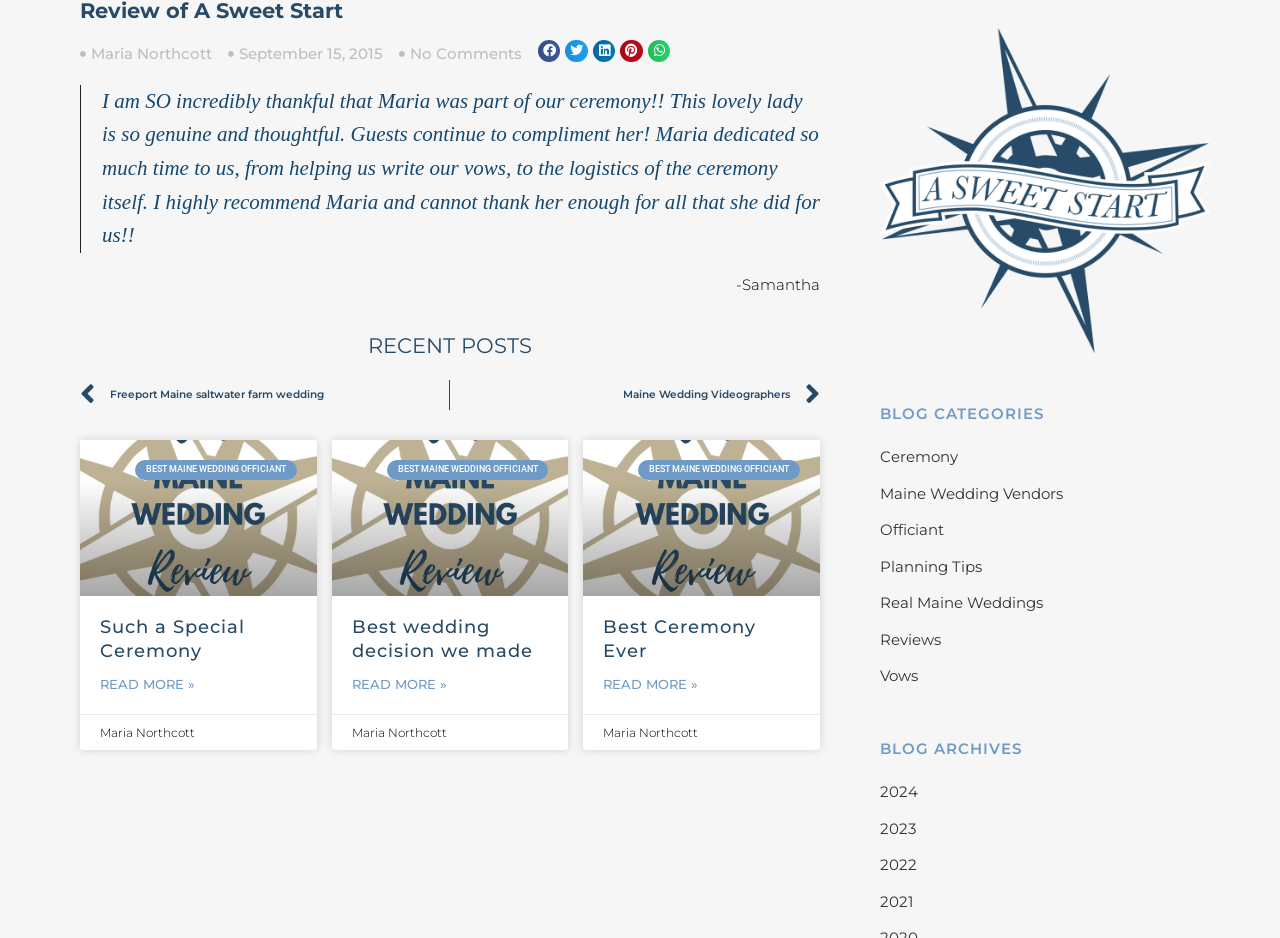For the following element description, predict the bounding box coordinates in the format (top-left x, top-left y, bottom-right x, bottom-right y). All values should be floating point numbers between 0 and 1. Description: No Comments

[0.312, 0.049, 0.408, 0.065]